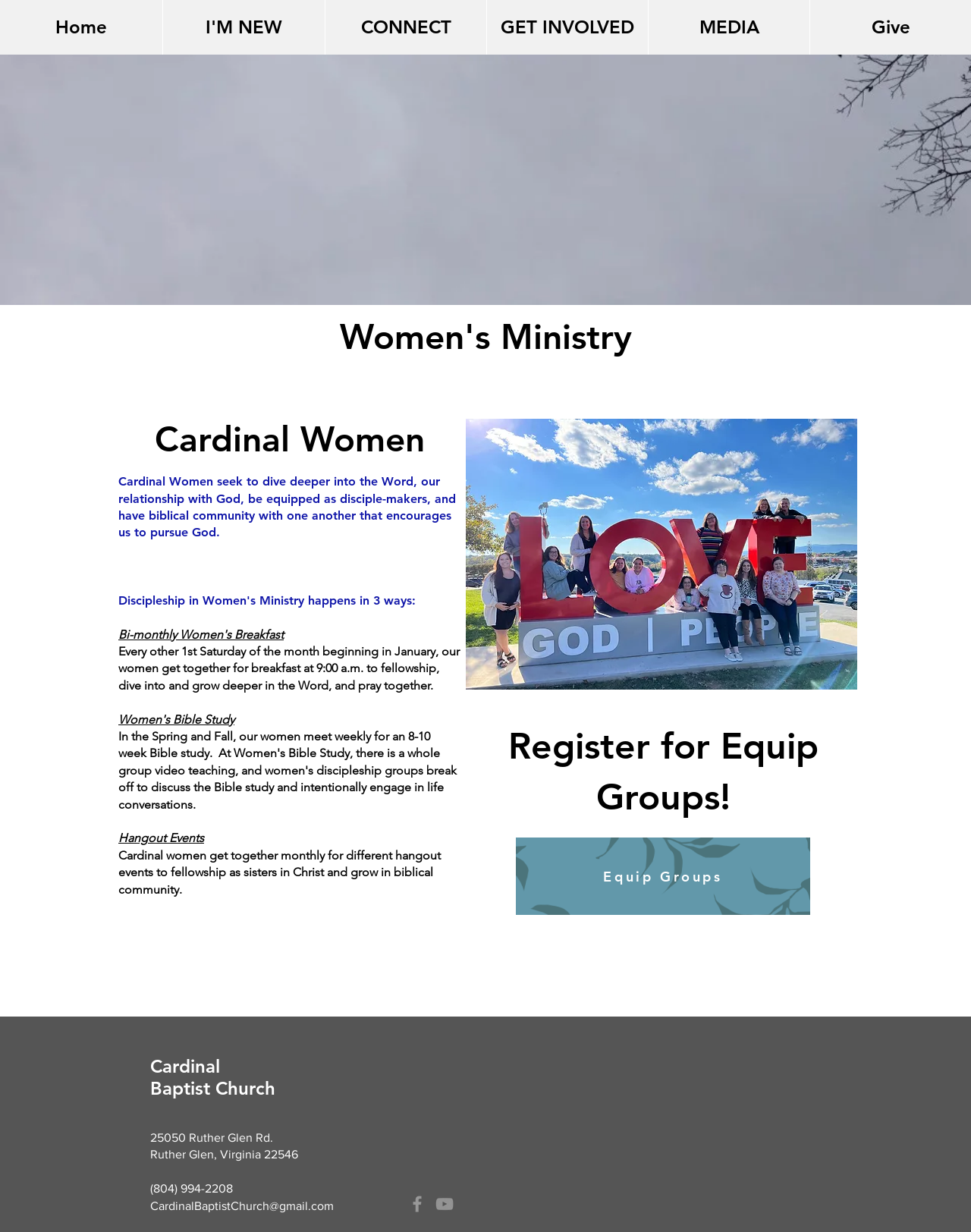Please locate the bounding box coordinates of the region I need to click to follow this instruction: "Visit Facebook page".

[0.419, 0.969, 0.441, 0.986]